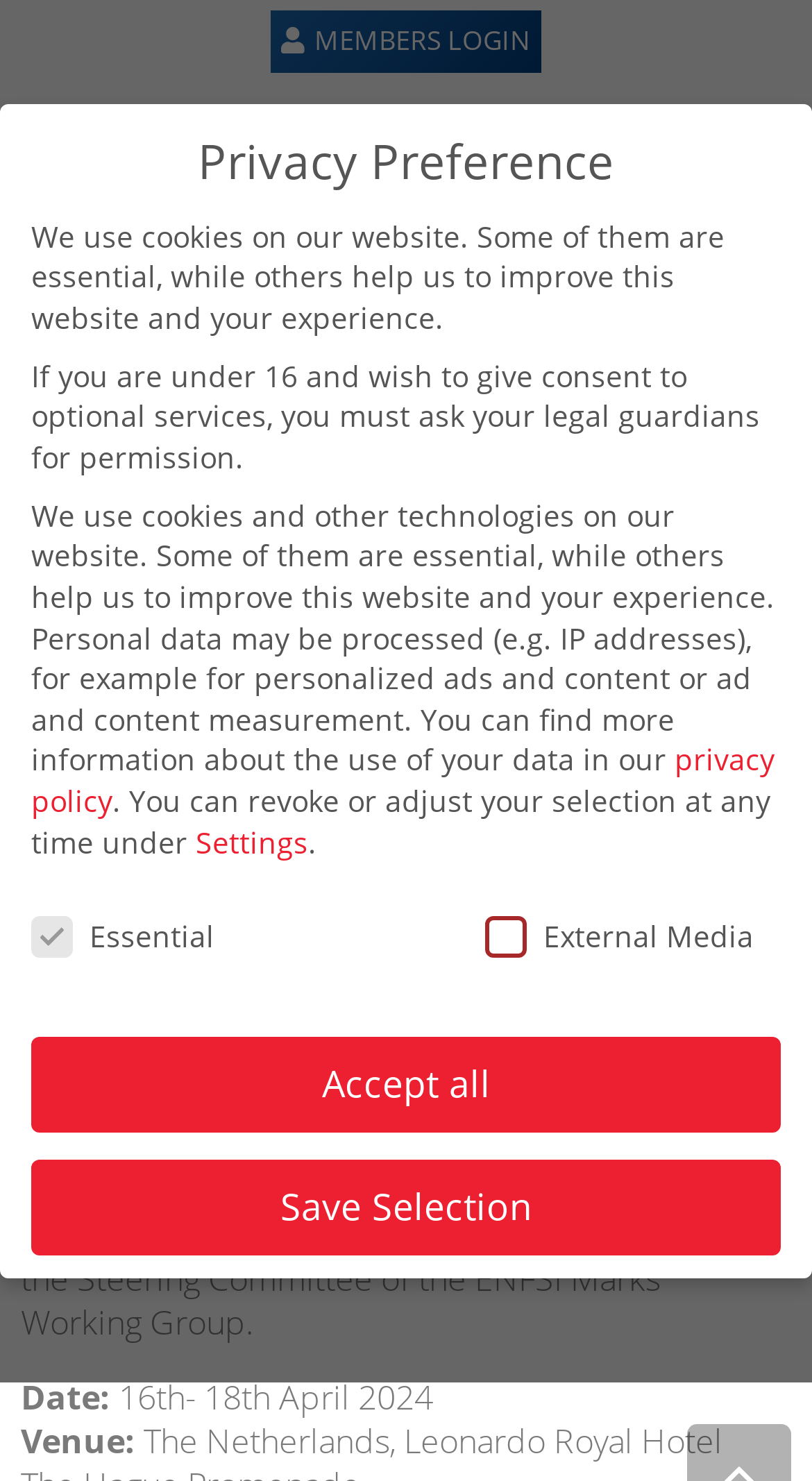Determine the bounding box coordinates of the clickable element to achieve the following action: 'Click 15th Shoeprint and Toolmarks EWG Meeting 16th – 18th April 2024'. Provide the coordinates as four float values between 0 and 1, formatted as [left, top, right, bottom].

[0.267, 0.455, 0.877, 0.51]